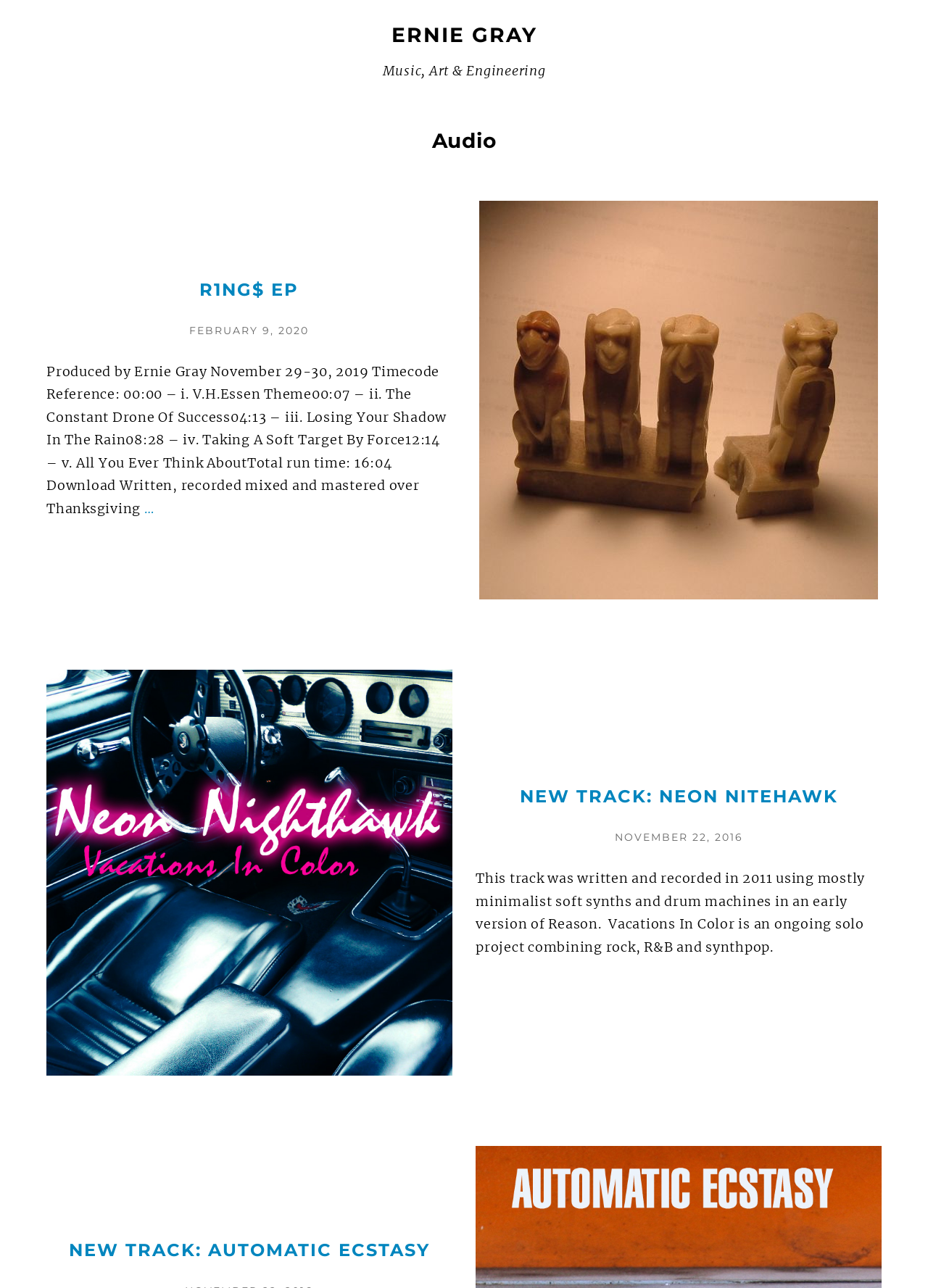What is the title of the first audio track?
Using the image, provide a concise answer in one word or a short phrase.

R1NG$ EP